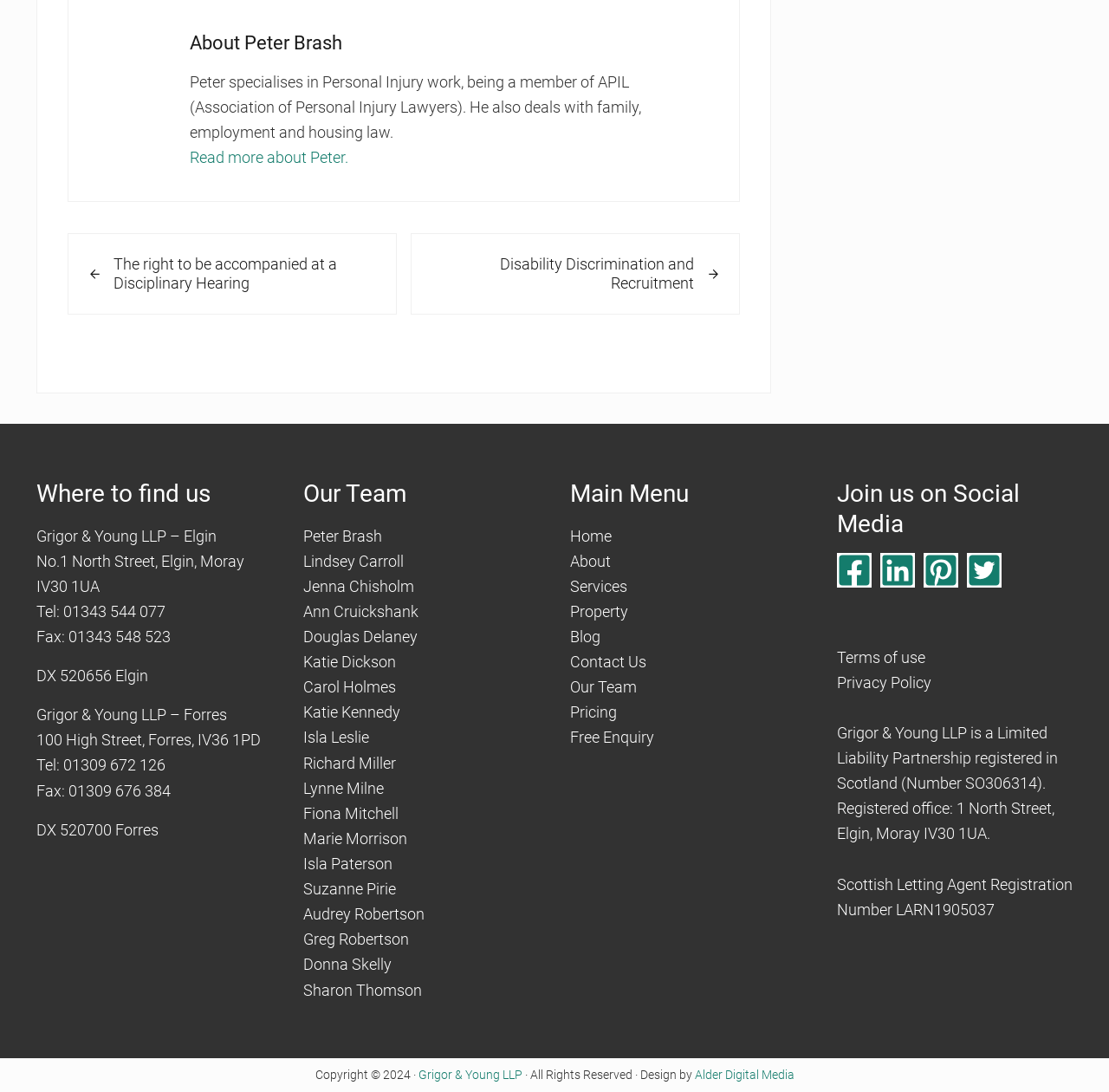Specify the bounding box coordinates of the area to click in order to execute this command: 'Contact the office in Elgin.'. The coordinates should consist of four float numbers ranging from 0 to 1, and should be formatted as [left, top, right, bottom].

[0.033, 0.482, 0.195, 0.499]